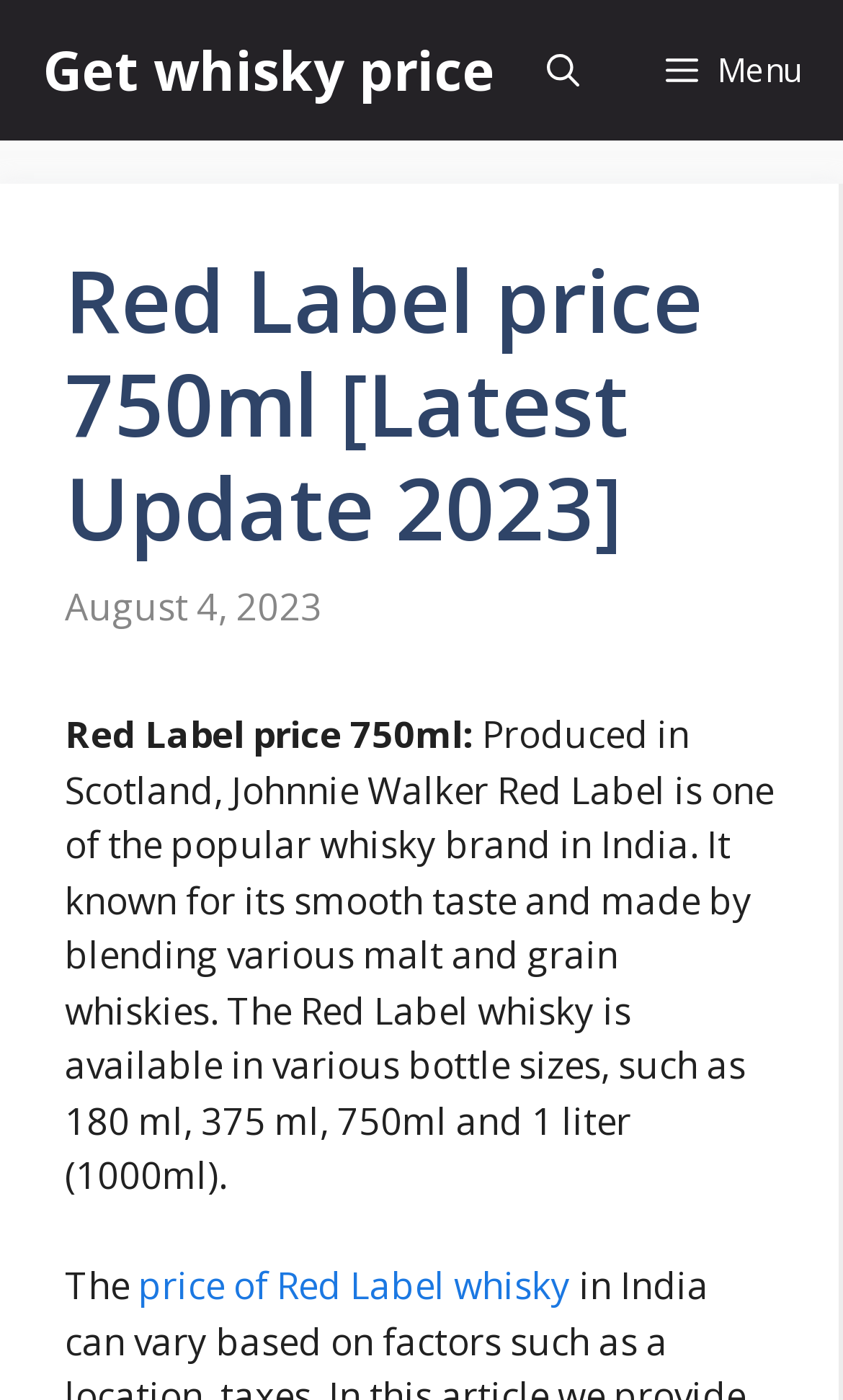What is the date mentioned in the webpage?
Using the screenshot, give a one-word or short phrase answer.

August 4, 2023